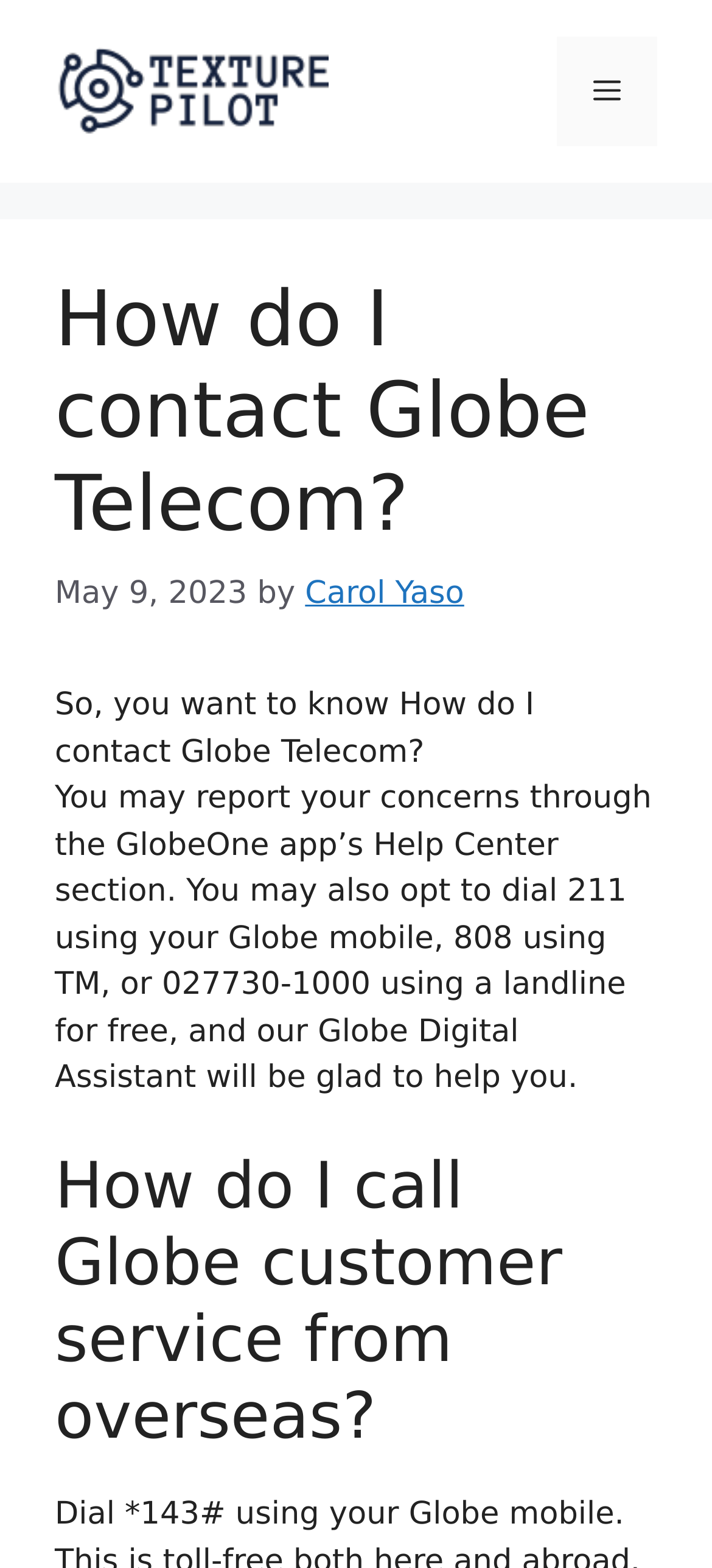Answer this question in one word or a short phrase: What is the date of the article?

May 9, 2023